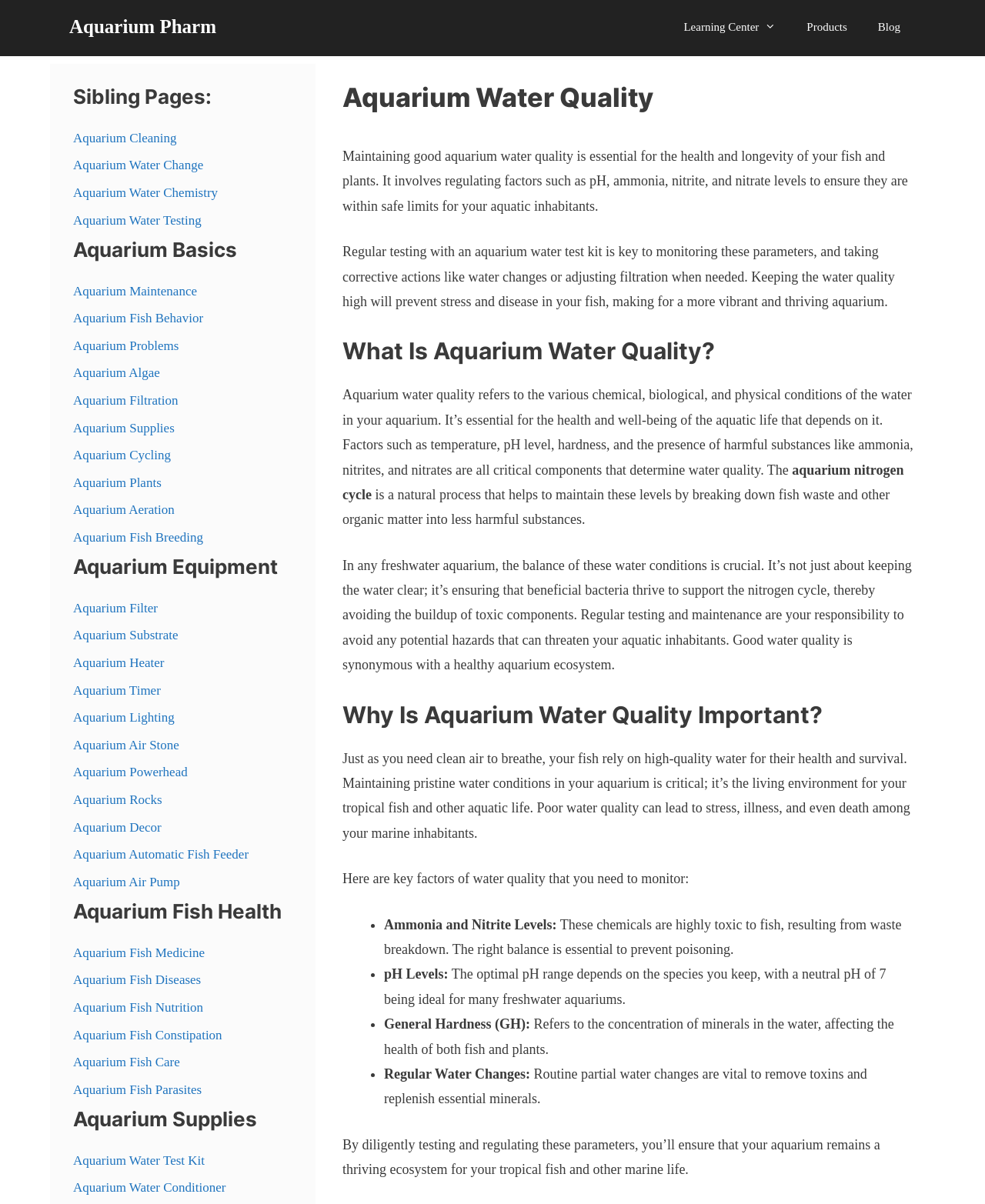Determine the bounding box coordinates of the clickable element necessary to fulfill the instruction: "Click on 'Learning Center'". Provide the coordinates as four float numbers within the 0 to 1 range, i.e., [left, top, right, bottom].

[0.678, 0.013, 0.803, 0.032]